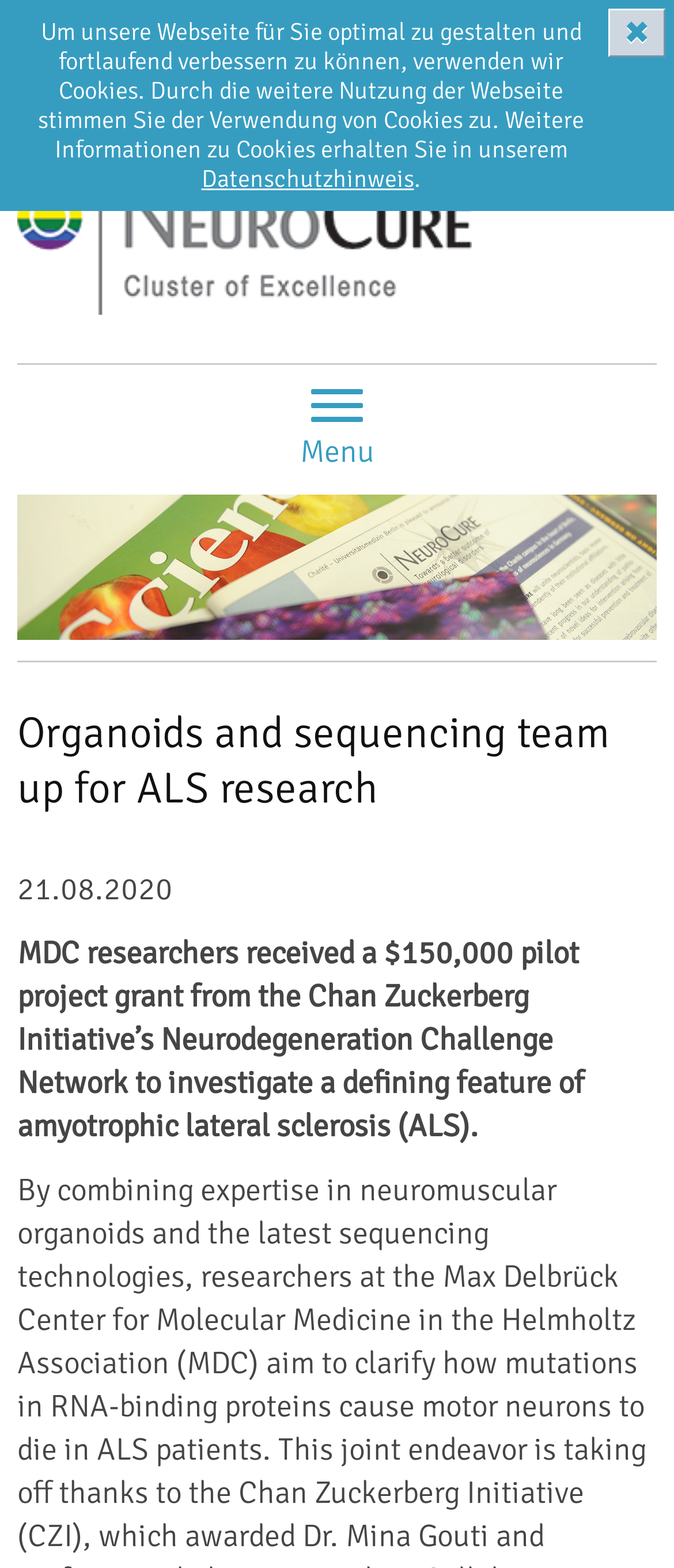Refer to the image and provide an in-depth answer to the question: 
When was the article published?

I found a static text on the webpage with the date '21.08.2020', which indicates when the article was published.